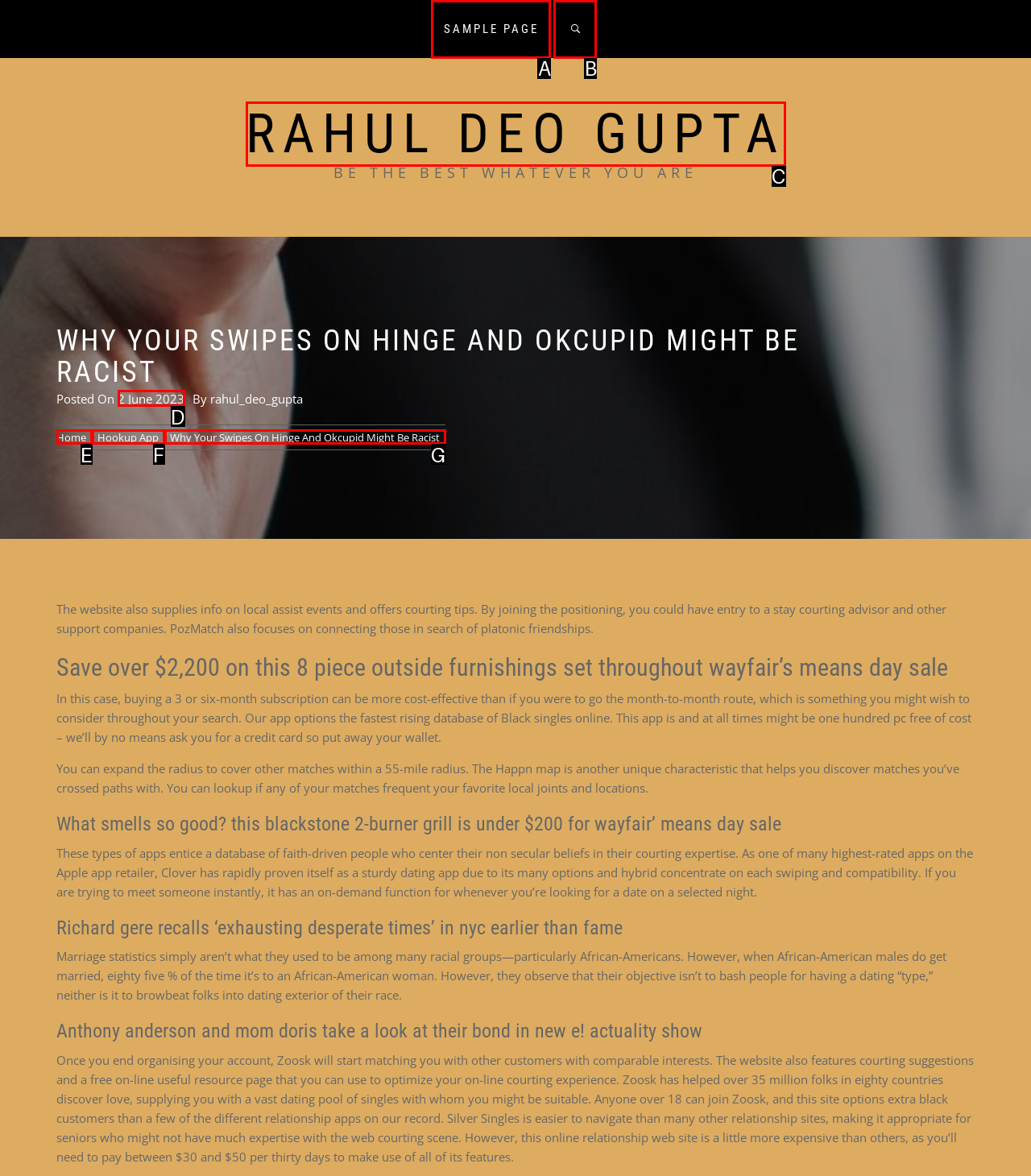Identify the letter of the UI element that corresponds to: 0
Respond with the letter of the option directly.

None